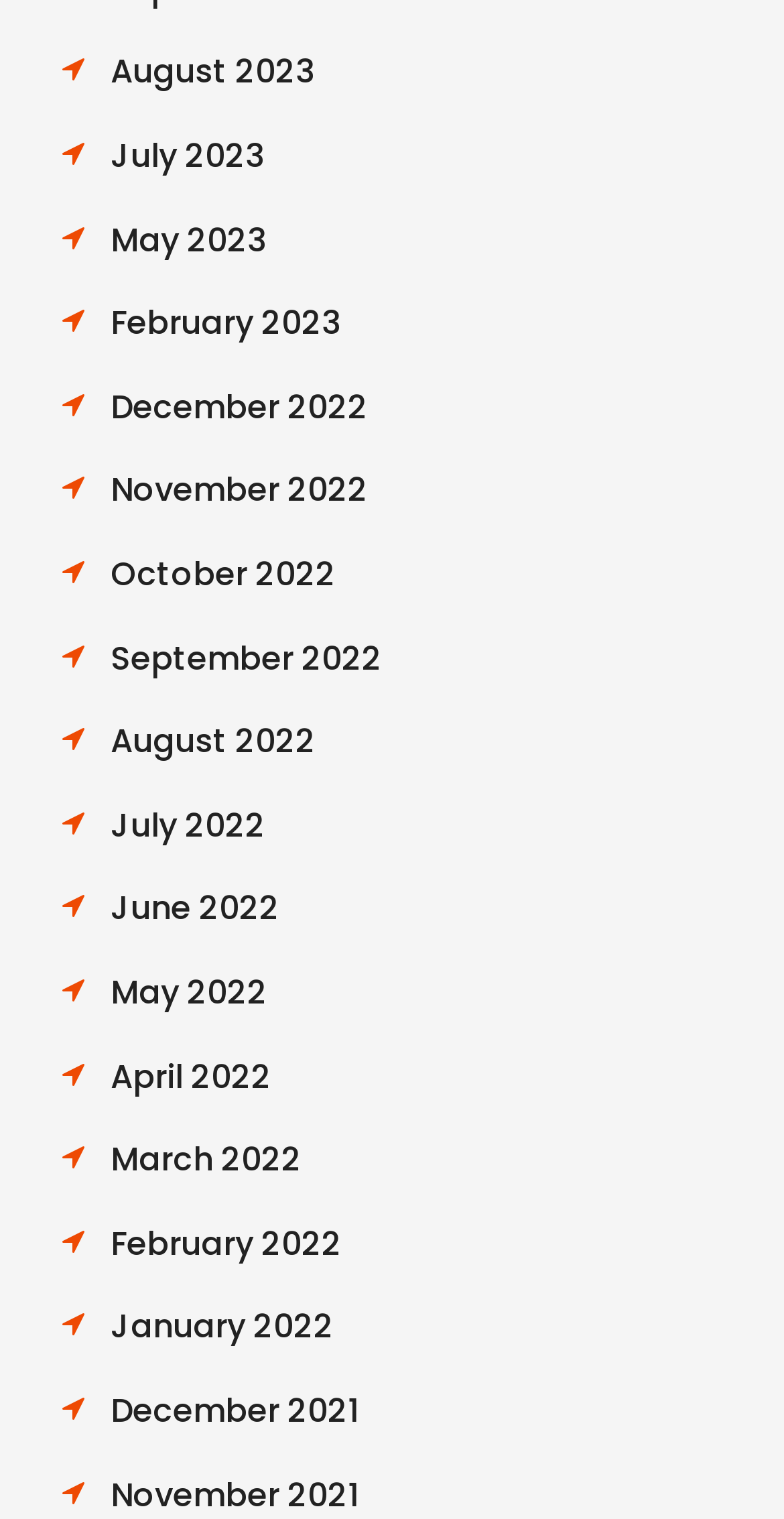Please find the bounding box coordinates of the element that must be clicked to perform the given instruction: "view August 2023". The coordinates should be four float numbers from 0 to 1, i.e., [left, top, right, bottom].

[0.141, 0.032, 0.403, 0.063]